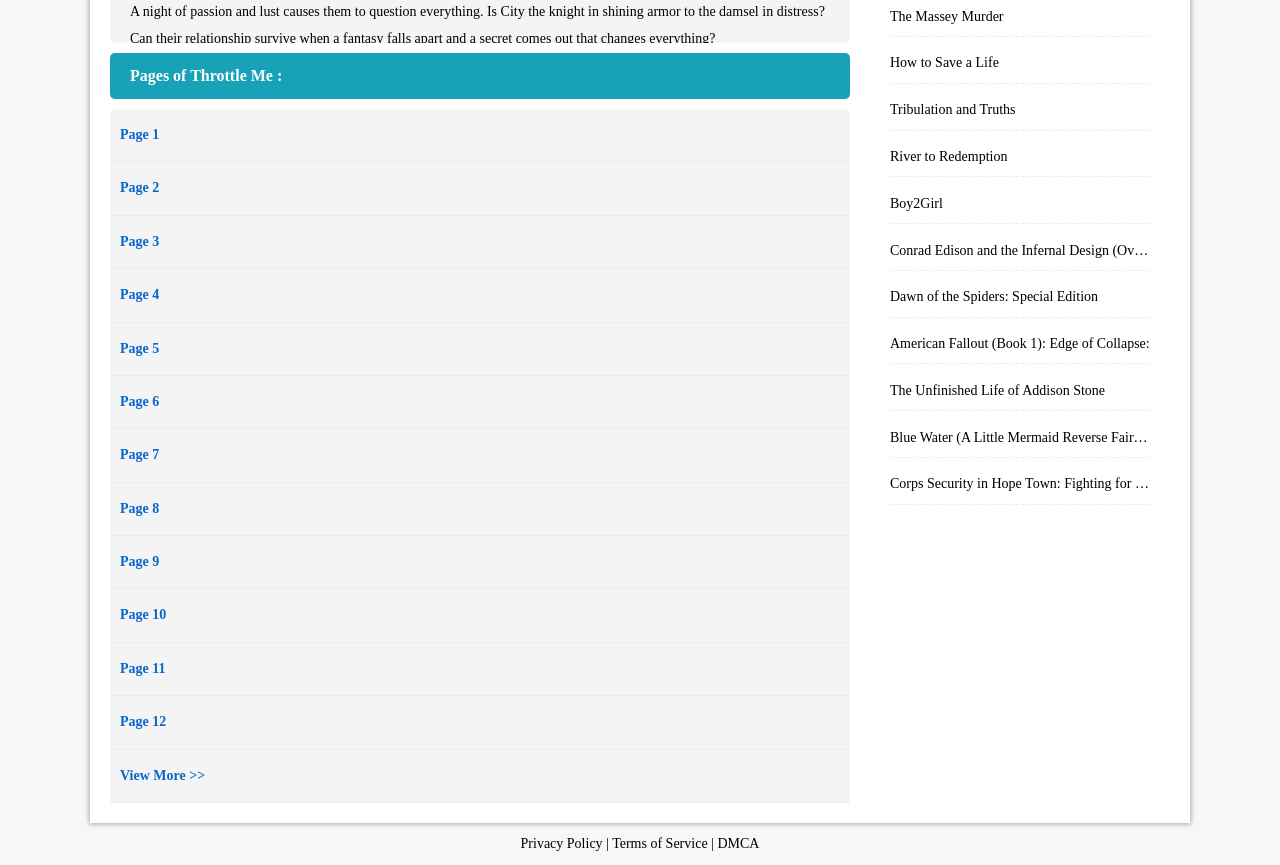Locate the bounding box of the user interface element based on this description: "Boy2Girl".

[0.695, 0.214, 0.898, 0.259]